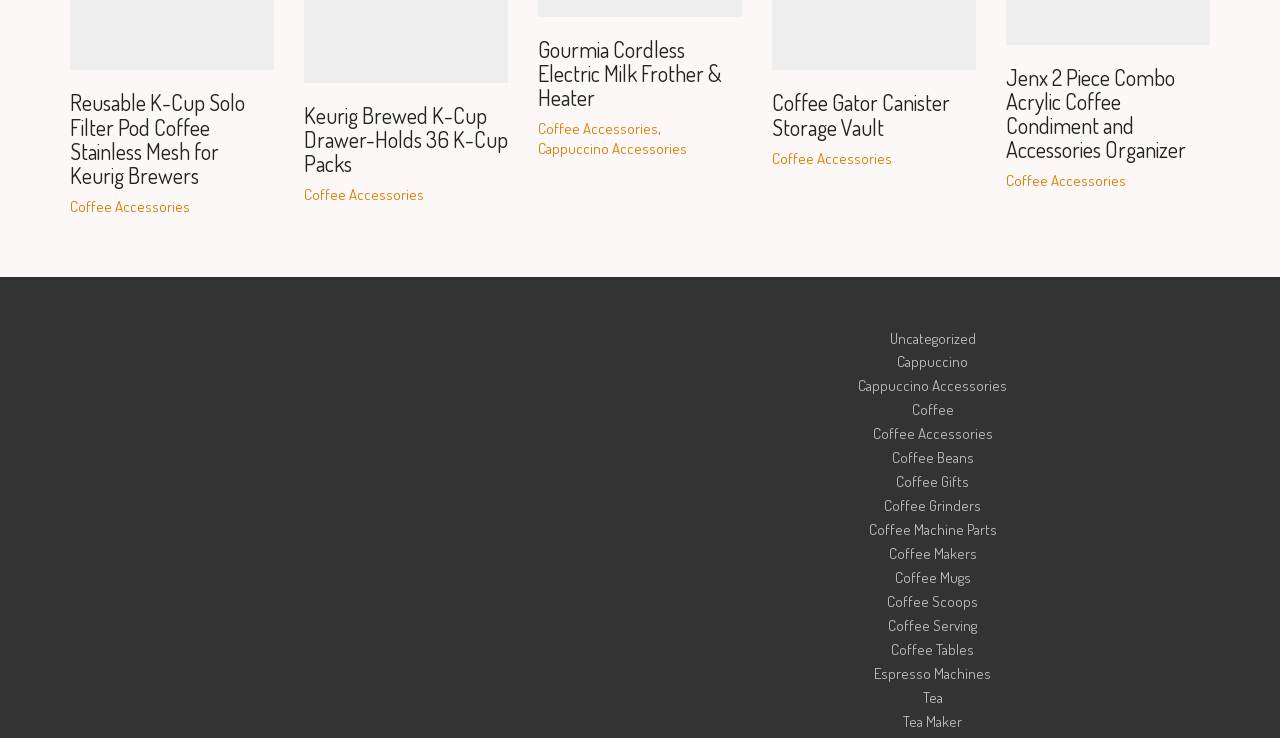Please identify the bounding box coordinates of the region to click in order to complete the given instruction: "Click on the link to view Reusable K-Cup Solo Filter Pod Coffee Stainless Mesh for Keurig Brewers". The coordinates should be four float numbers between 0 and 1, i.e., [left, top, right, bottom].

[0.055, 0.122, 0.214, 0.254]